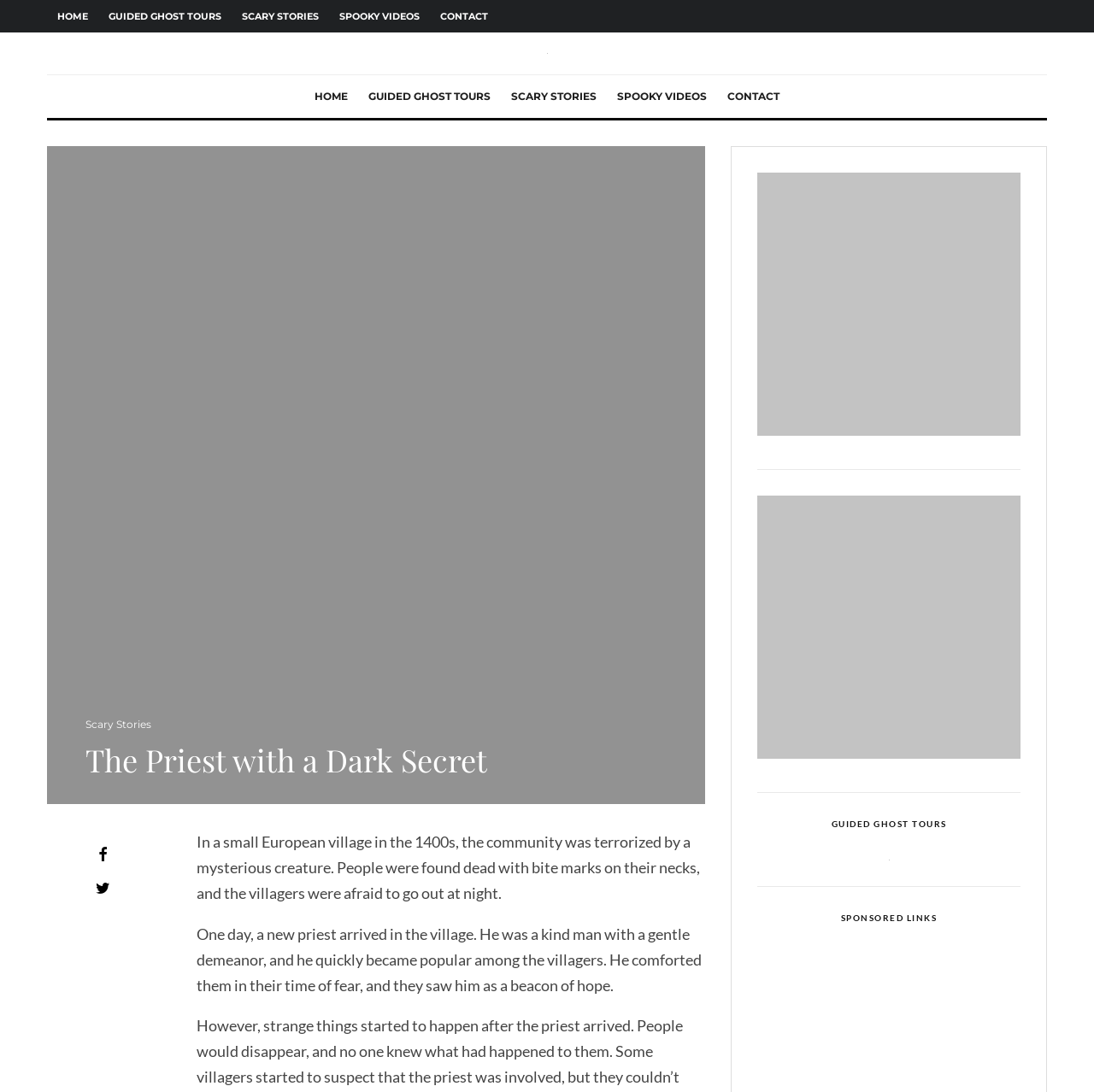What is the title or heading displayed on the webpage?

The Priest with a Dark Secret